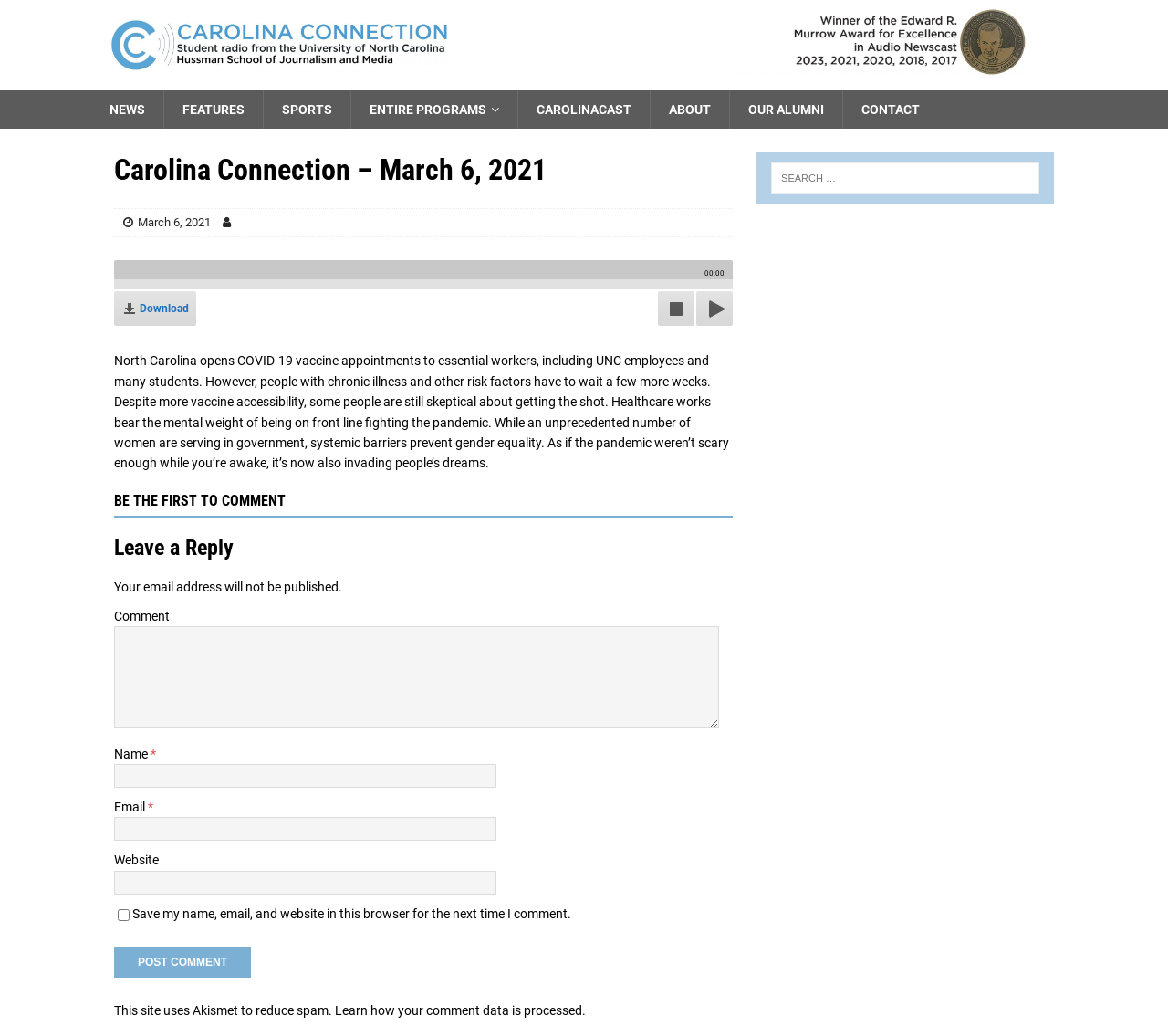Please predict the bounding box coordinates of the element's region where a click is necessary to complete the following instruction: "Search for something". The coordinates should be represented by four float numbers between 0 and 1, i.e., [left, top, right, bottom].

[0.66, 0.157, 0.89, 0.187]